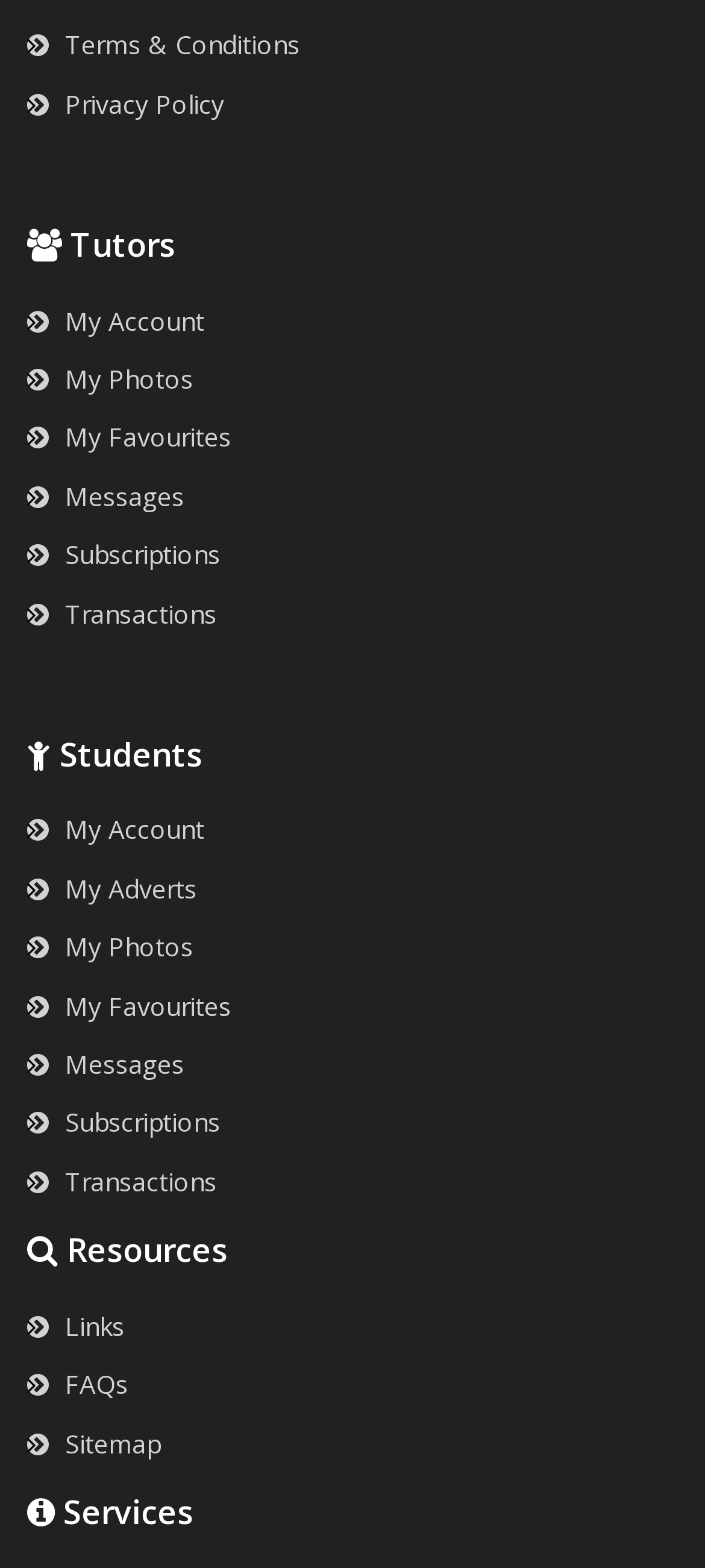Based on the provided description, "Terms & Conditions", find the bounding box of the corresponding UI element in the screenshot.

[0.038, 0.017, 0.426, 0.039]